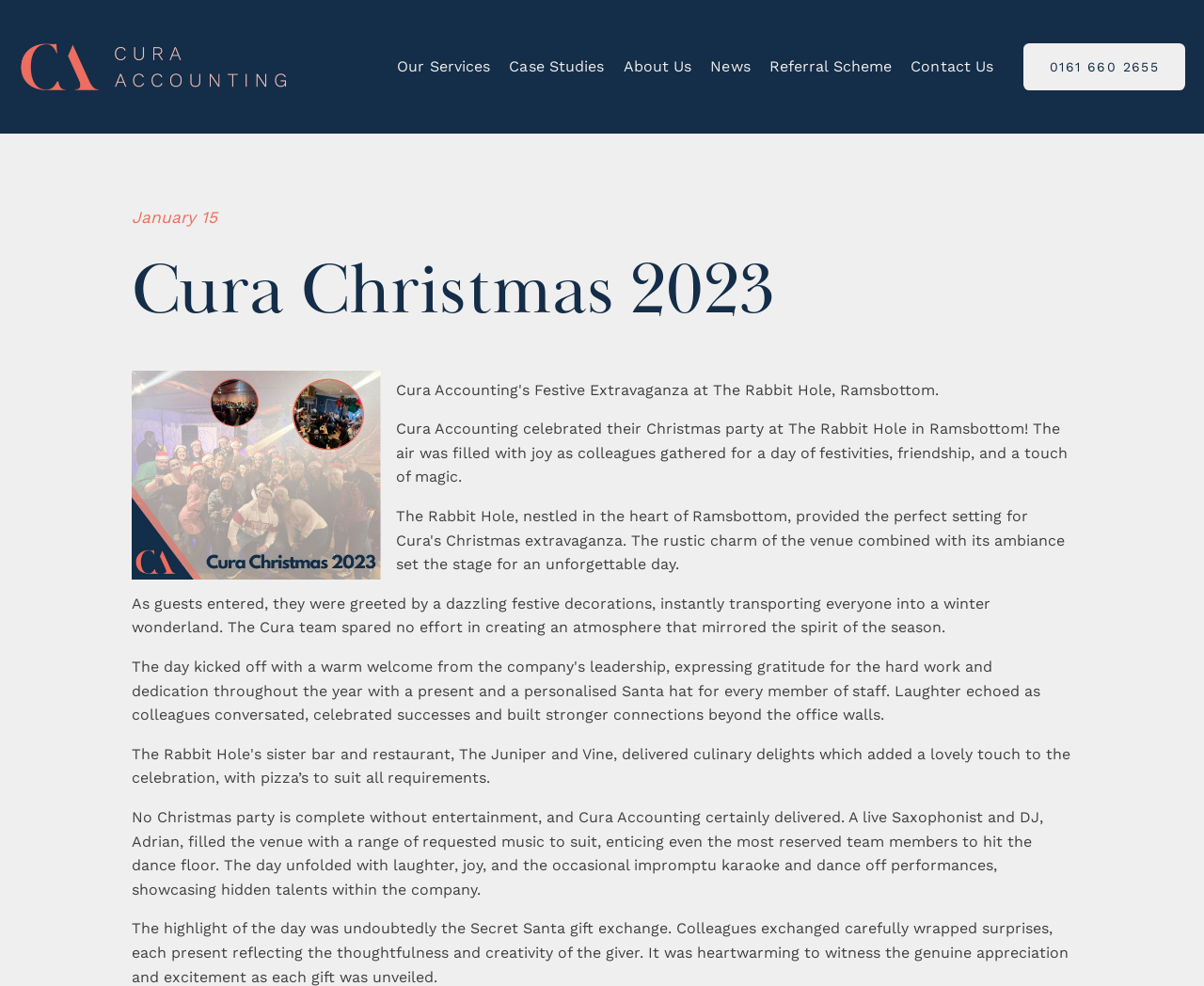Please determine the headline of the webpage and provide its content.

Cura Christmas 2023